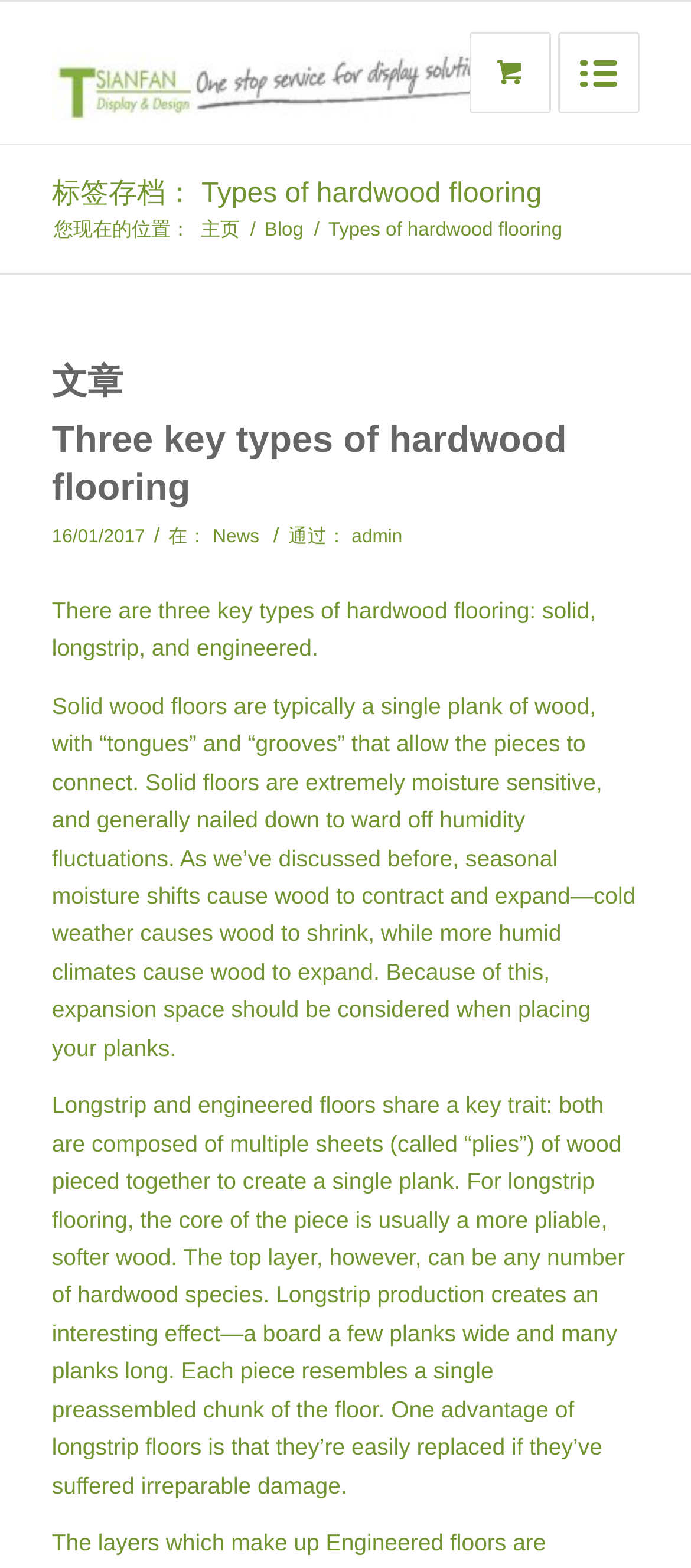Determine the bounding box coordinates of the target area to click to execute the following instruction: "Read the article about Three key types of hardwood flooring."

[0.075, 0.268, 0.82, 0.324]